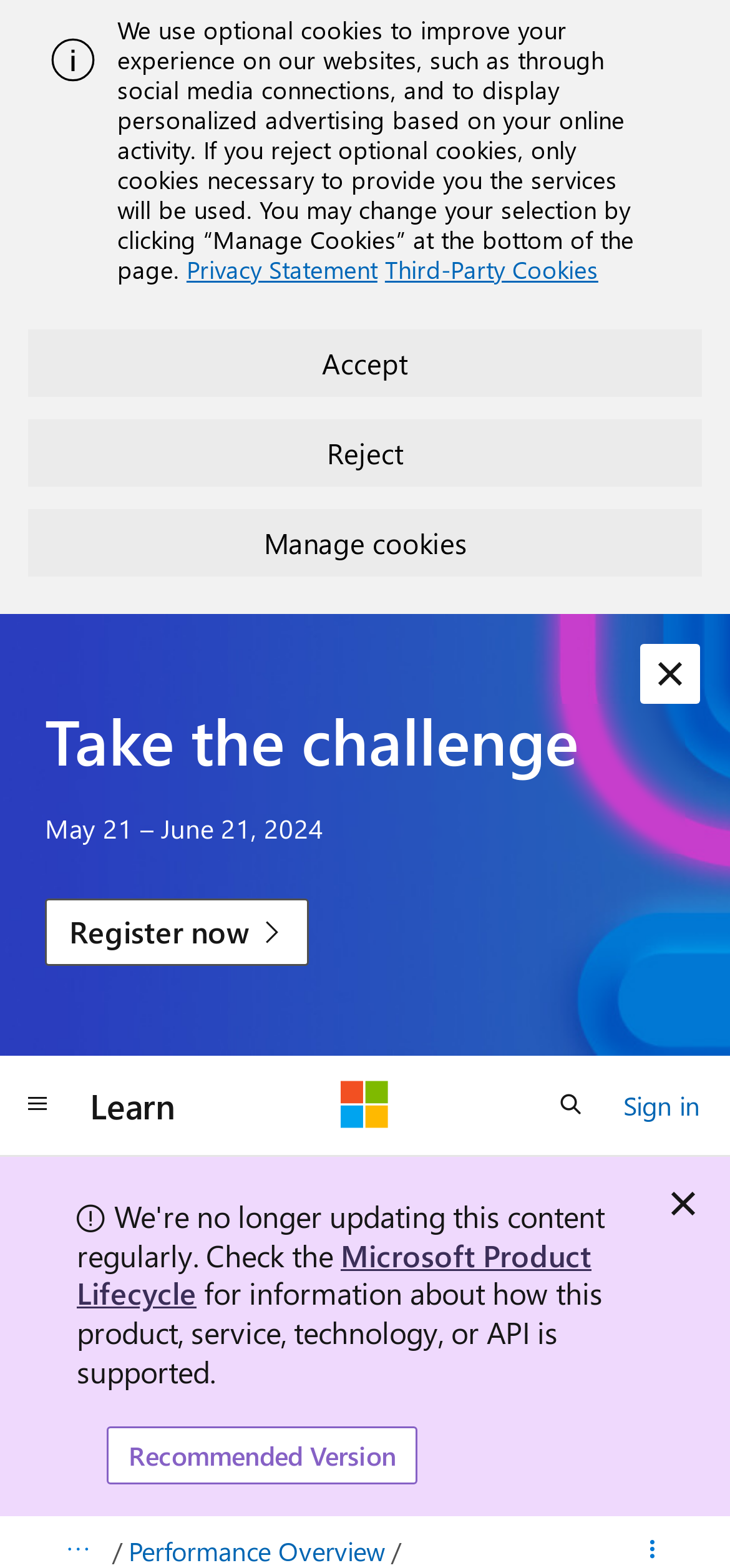Please specify the coordinates of the bounding box for the element that should be clicked to carry out this instruction: "Register for the challenge". The coordinates must be four float numbers between 0 and 1, formatted as [left, top, right, bottom].

[0.062, 0.573, 0.424, 0.616]